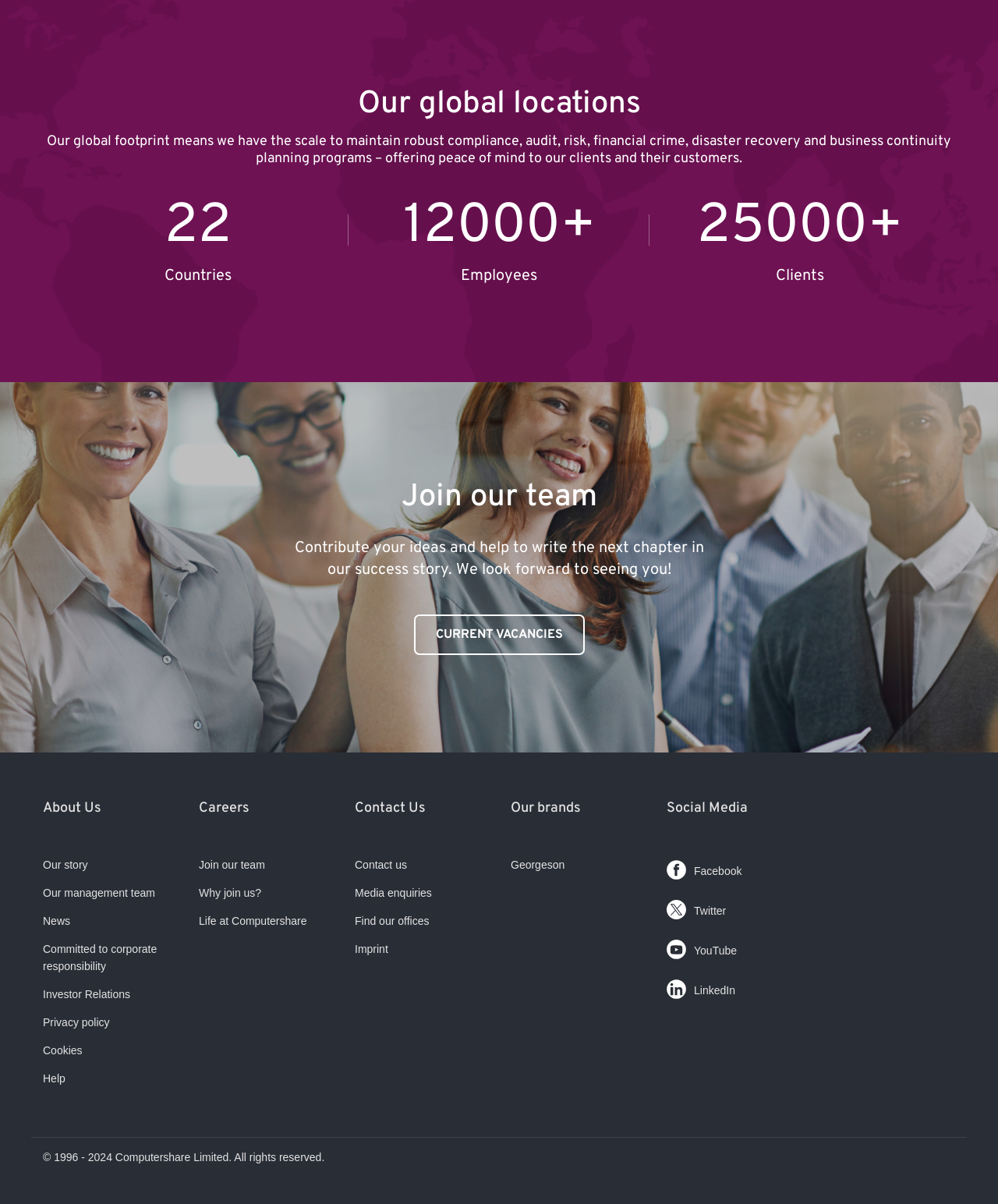Answer the following in one word or a short phrase: 
How many clients does Computershare have?

25000